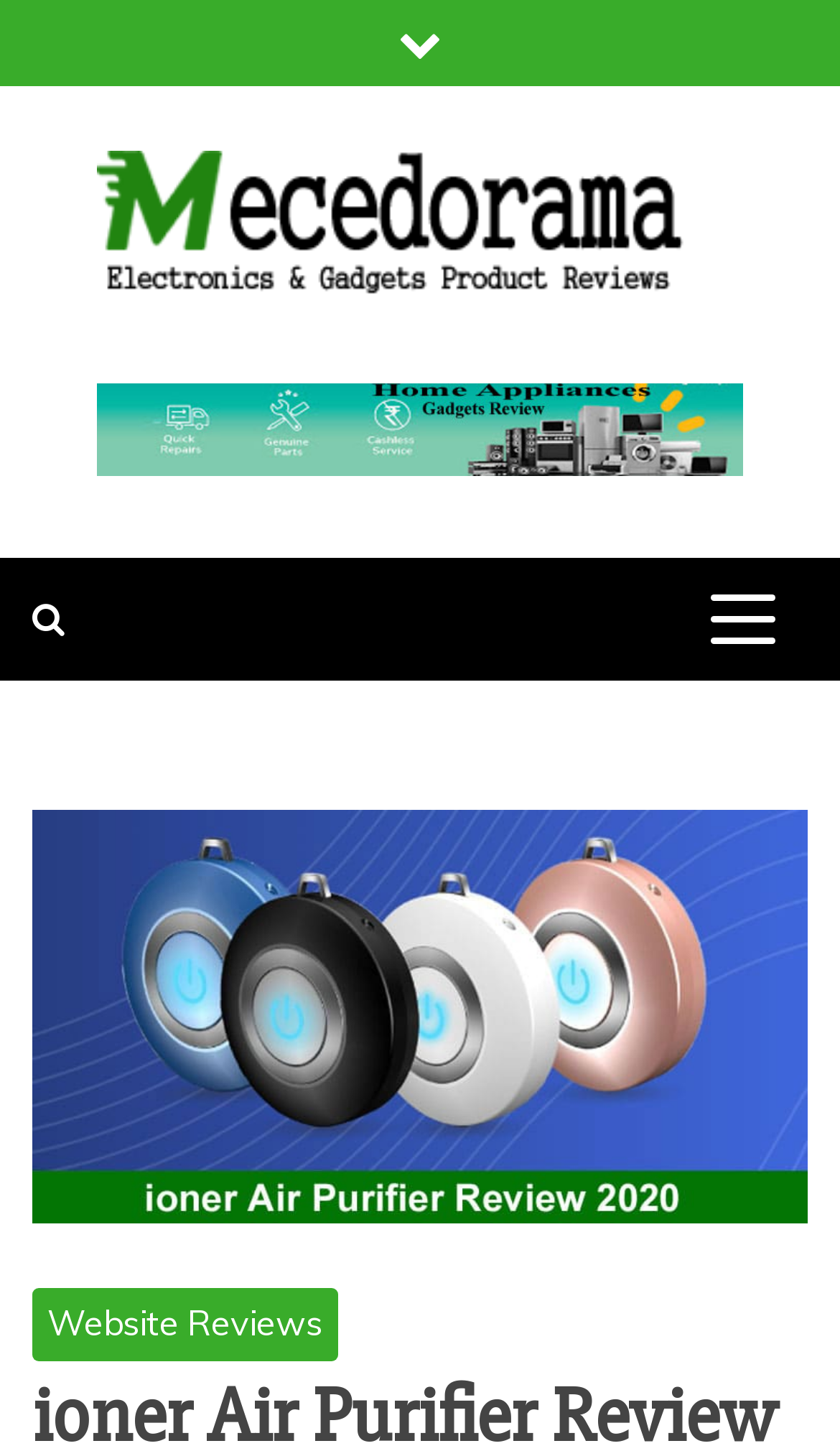Determine the bounding box for the HTML element described here: "Website Reviews". The coordinates should be given as [left, top, right, bottom] with each number being a float between 0 and 1.

[0.038, 0.888, 0.403, 0.937]